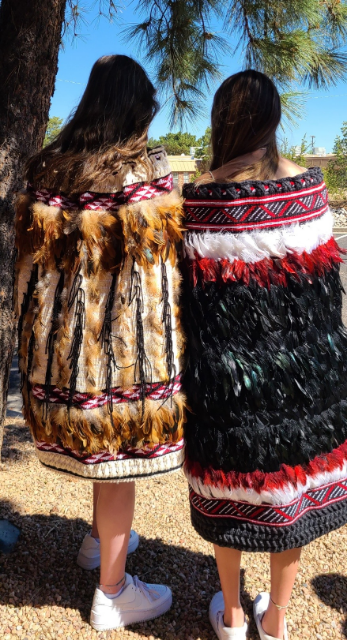Please provide a short answer using a single word or phrase for the question:
What is the significance of the rich textures and colors of their garments?

Deep significance of Māori traditions